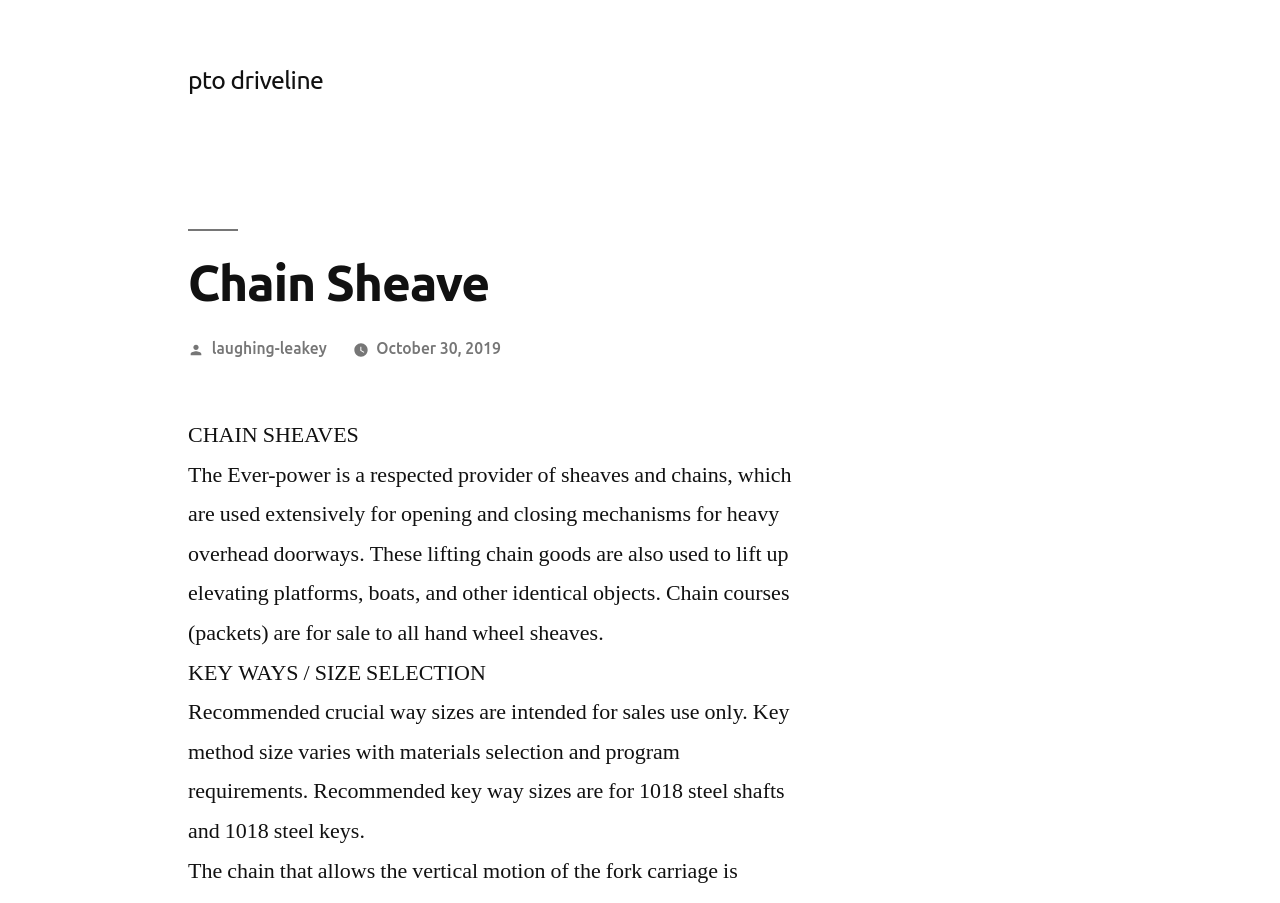What is the purpose of key way sizes?
Provide a concise answer using a single word or phrase based on the image.

For sales use only